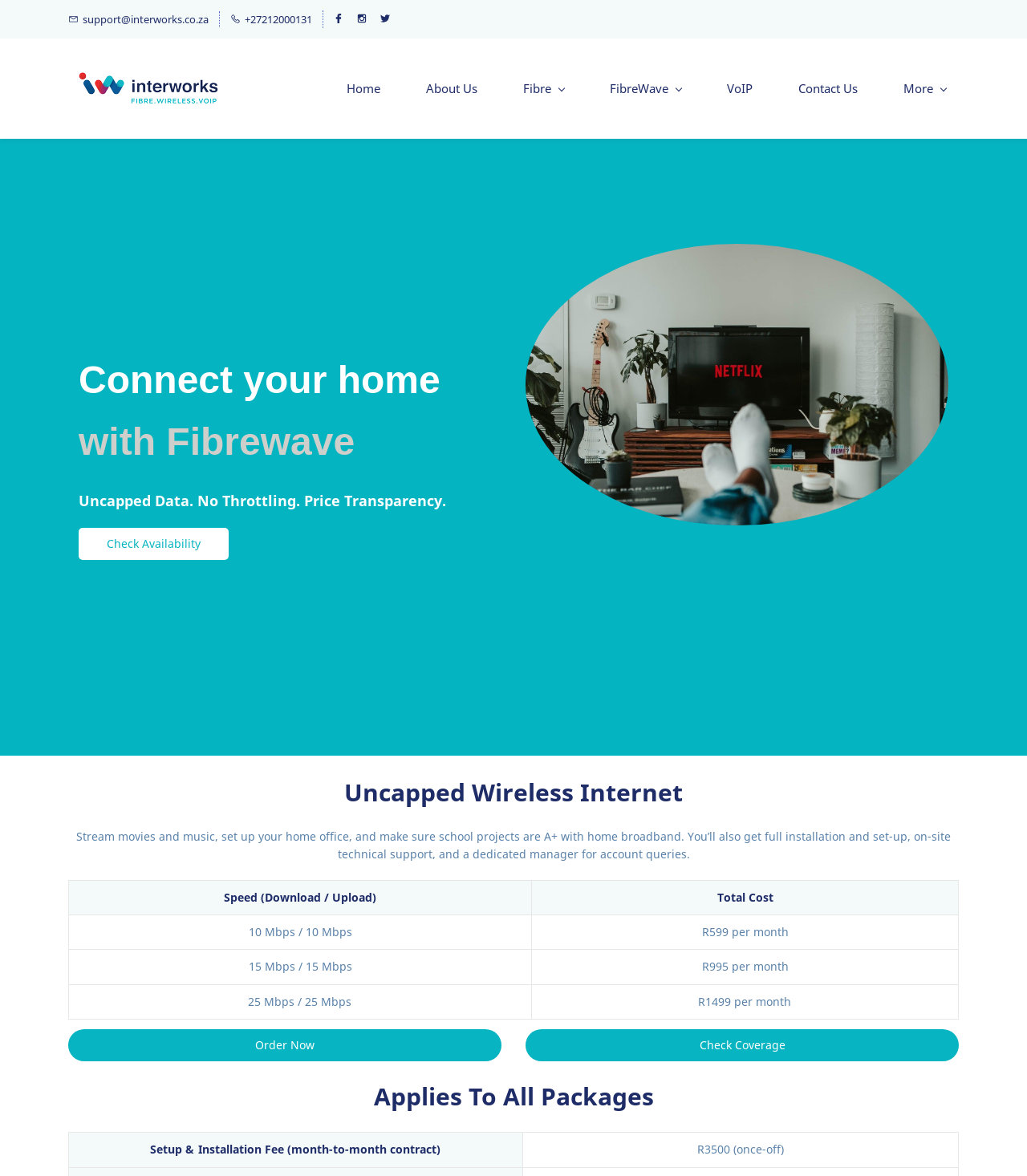Please specify the bounding box coordinates of the clickable region to carry out the following instruction: "Order now". The coordinates should be four float numbers between 0 and 1, in the format [left, top, right, bottom].

[0.066, 0.875, 0.488, 0.903]